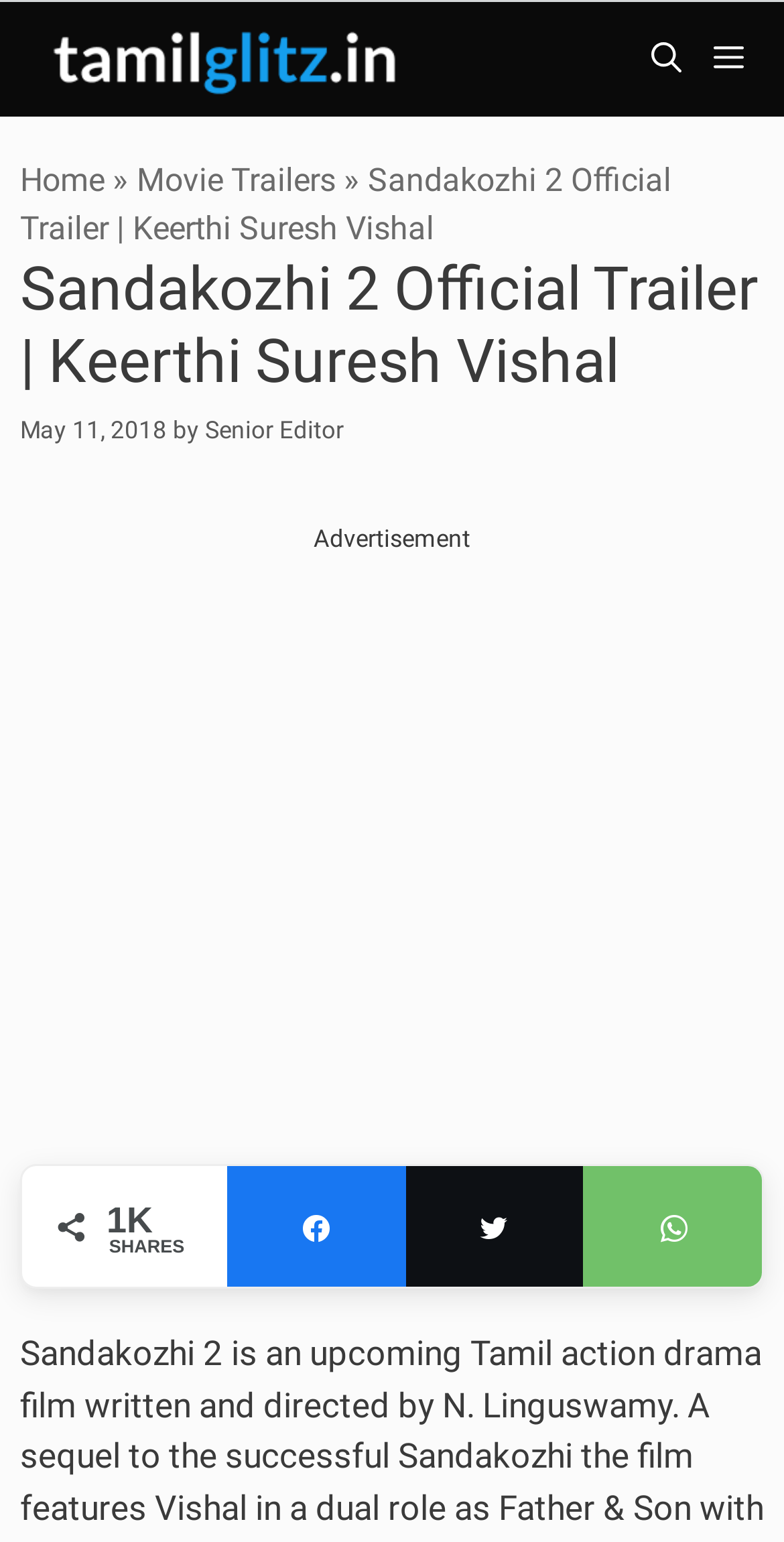Show the bounding box coordinates of the element that should be clicked to complete the task: "Search for something".

[0.81, 0.001, 0.89, 0.076]